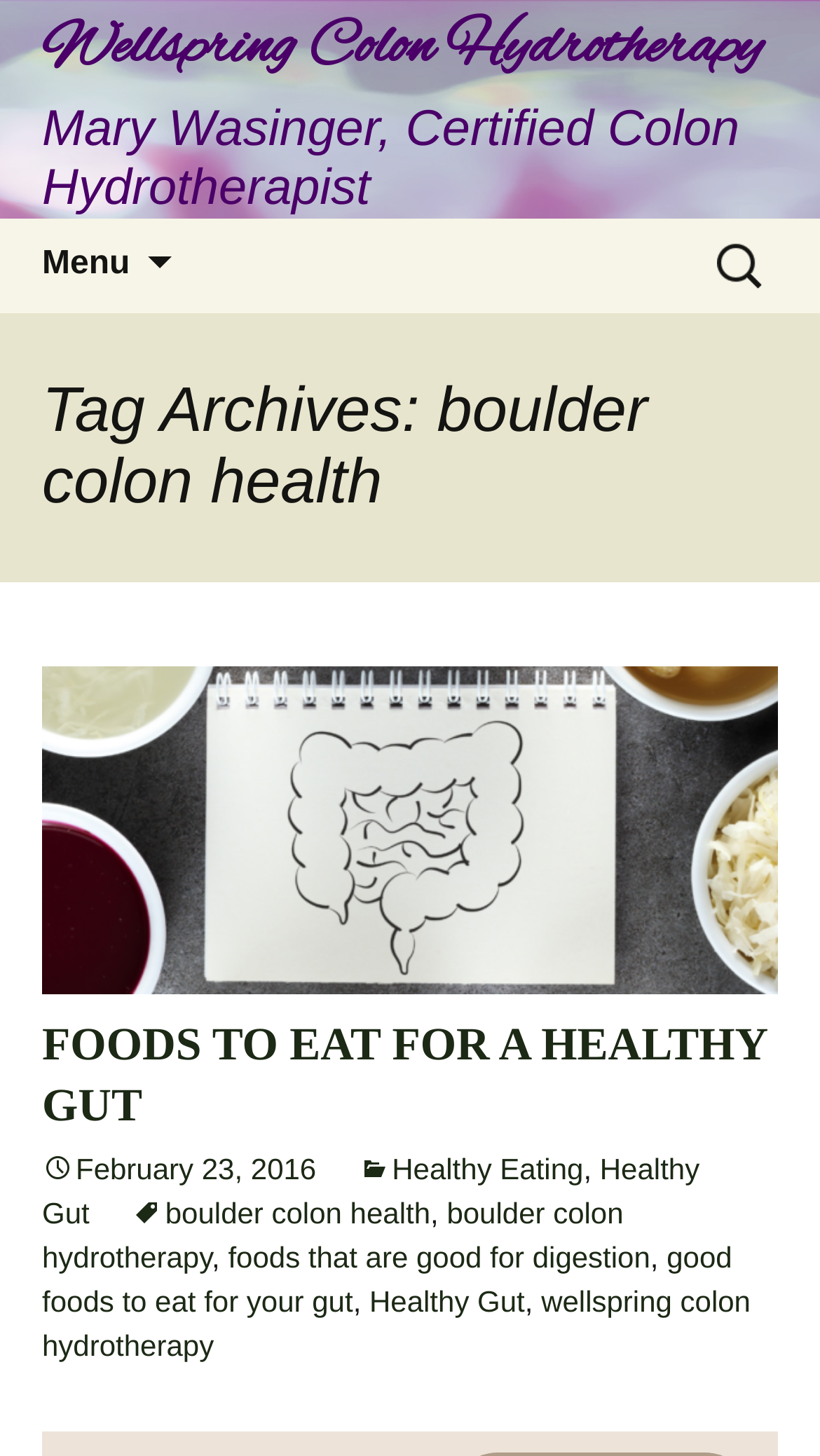Locate the bounding box of the UI element defined by this description: "Healthy Gut". The coordinates should be given as four float numbers between 0 and 1, formatted as [left, top, right, bottom].

[0.051, 0.791, 0.853, 0.844]